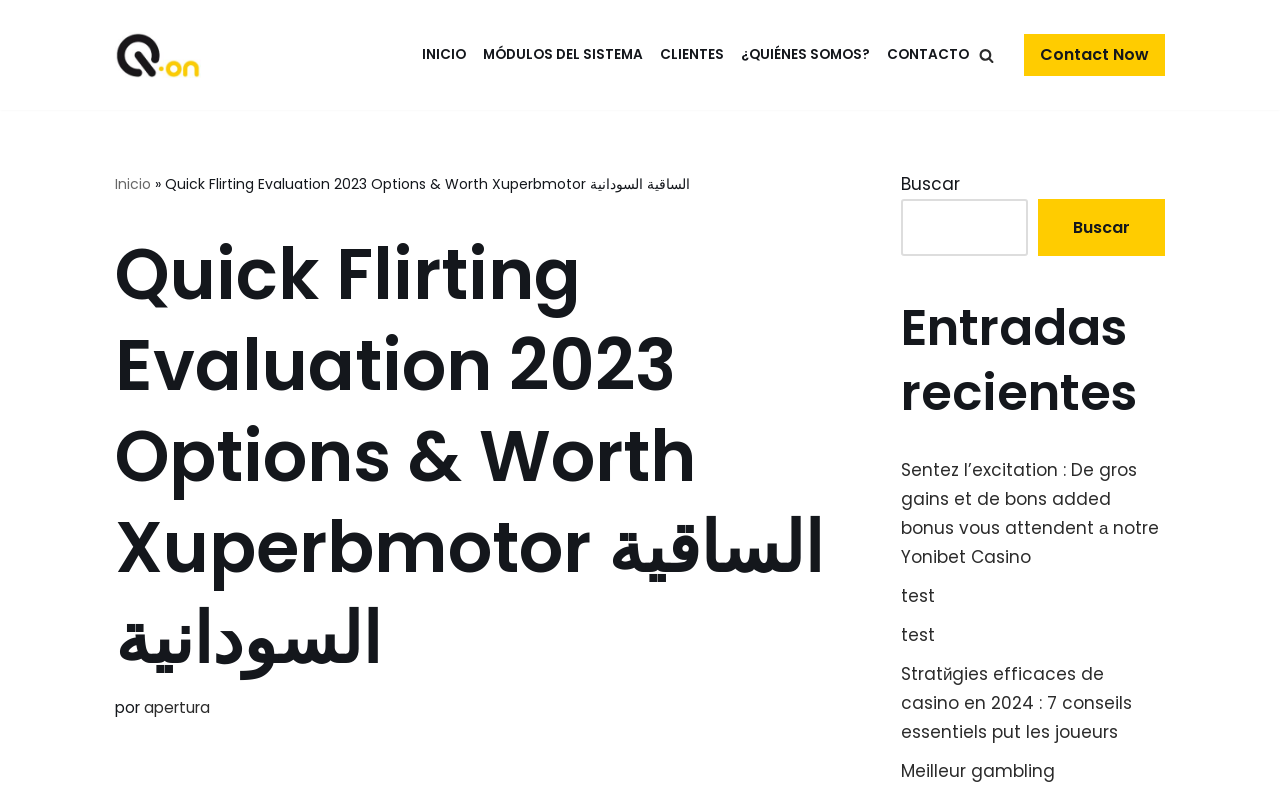What is the name of the system?
Look at the image and answer the question with a single word or phrase.

Q.On